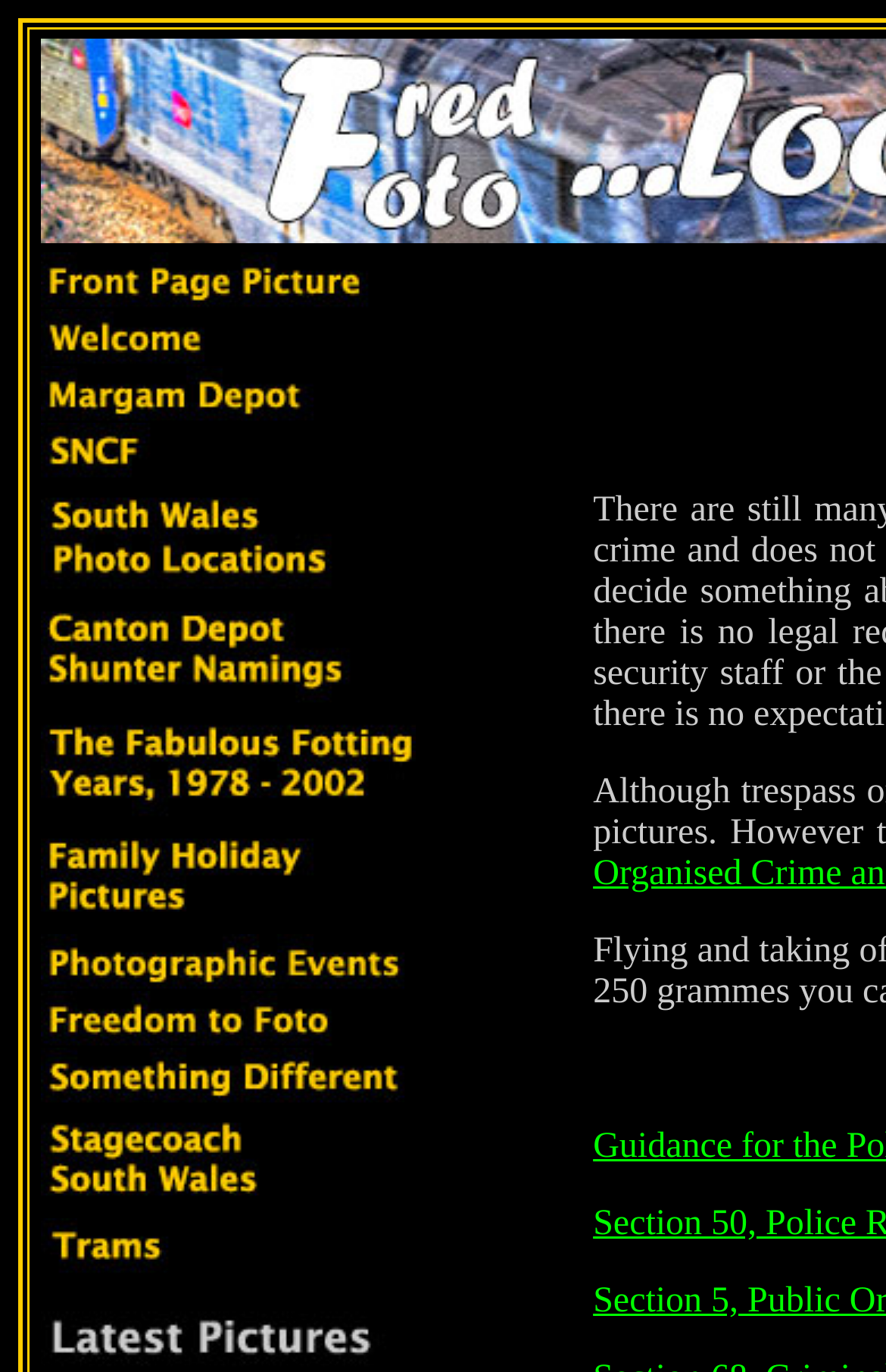Please provide a comprehensive response to the question based on the details in the image: What is the vertical position of the image at [0.046, 0.184, 0.469, 0.225]?

I compared the y1 and y2 coordinates of the image at [0.046, 0.184, 0.469, 0.225] with the link at [0.046, 0.245, 0.273] and found that the image is above the link.